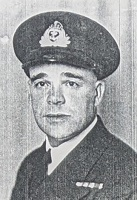Describe thoroughly the contents of the image.

This image depicts a distinguished naval officer wearing a formal uniform, complete with a cap adorned with insignia, suggesting a position of authority. The officer's expression is serious yet composed, indicative of the responsibilities associated with military service. The photograph has a vintage quality, possibly suggesting that it was taken in an earlier part of the 20th century. This image is associated with Charles Branch, one of the commanding officers listed in the section commemorating those who served aboard the HMCS Festubert, reflecting a history of naval leadership during critical periods, such as World War I. The dedication to those who have "crossed the bar" signifies a tribute to those who have passed, underscoring the enduring respect for military service and sacrifice.